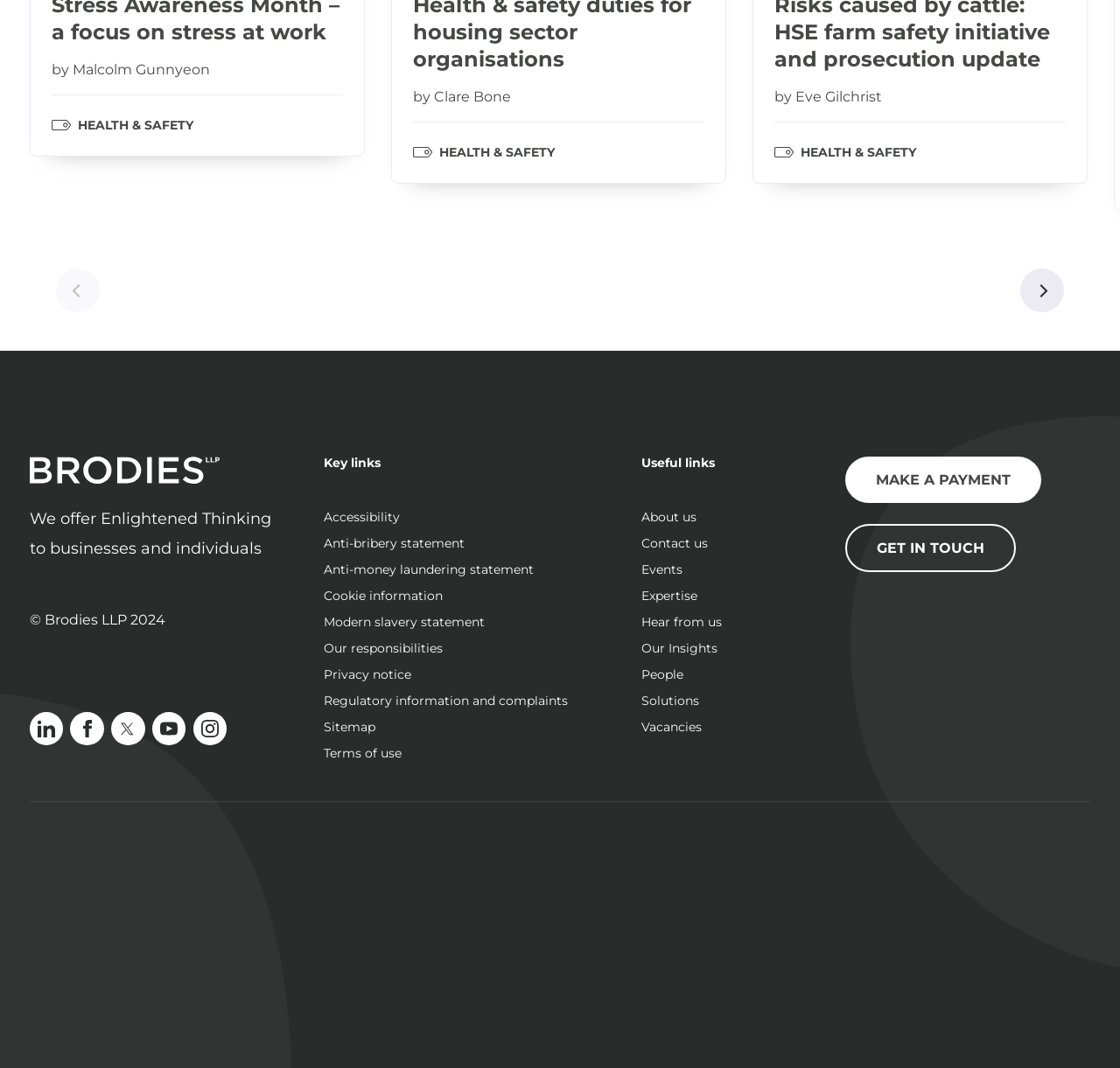How many social media links are there?
Please provide a single word or phrase in response based on the screenshot.

5